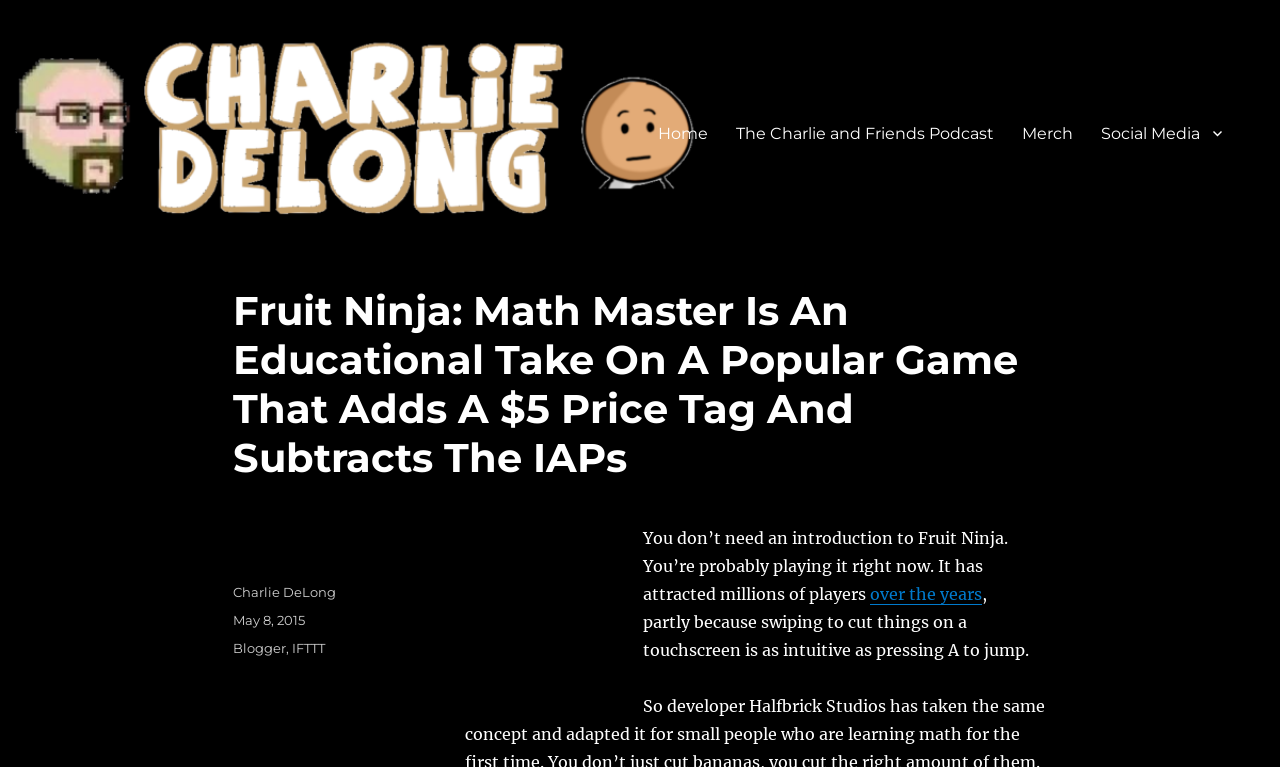Can you locate the main headline on this webpage and provide its text content?

Fruit Ninja: Math Master Is An Educational Take On A Popular Game That Adds A $5 Price Tag And Subtracts The IAPs